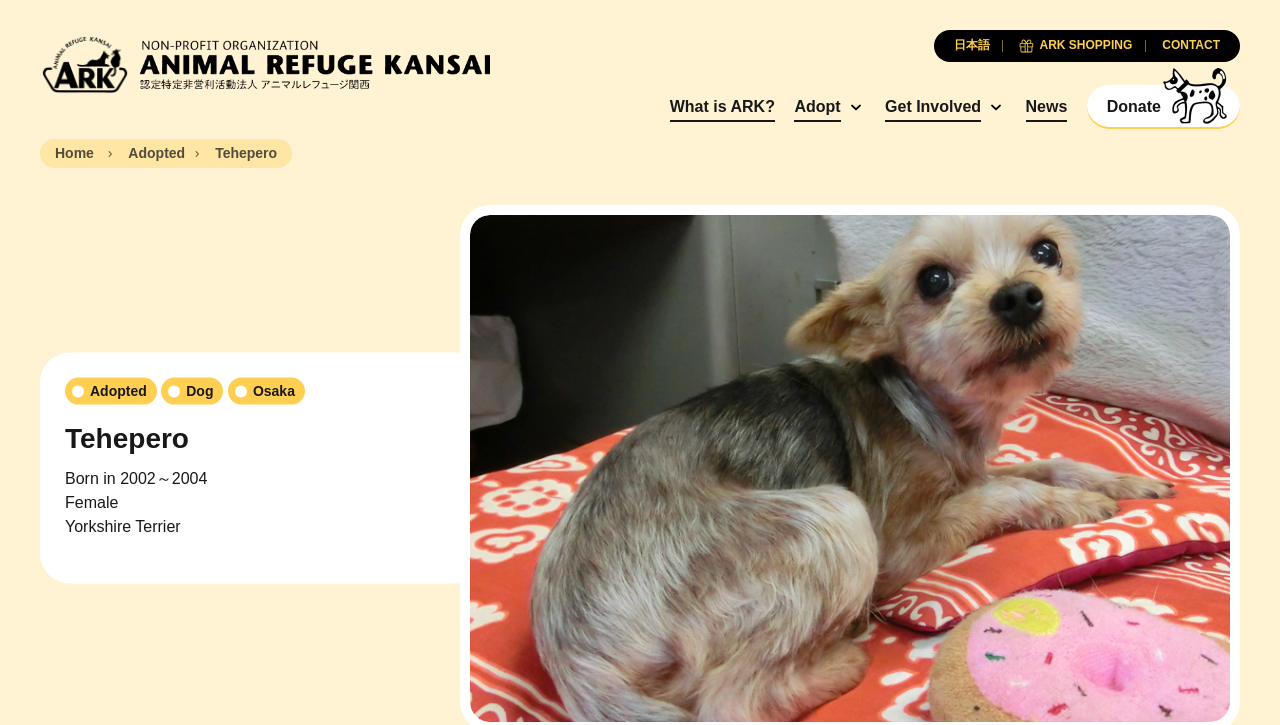Based on the element description Other Animals for Adoption, identify the bounding box of the UI element in the given webpage screenshot. The coordinates should be in the format (top-left x, top-left y, bottom-right x, bottom-right y) and must be between 0 and 1.

[0.613, 0.414, 0.791, 0.461]